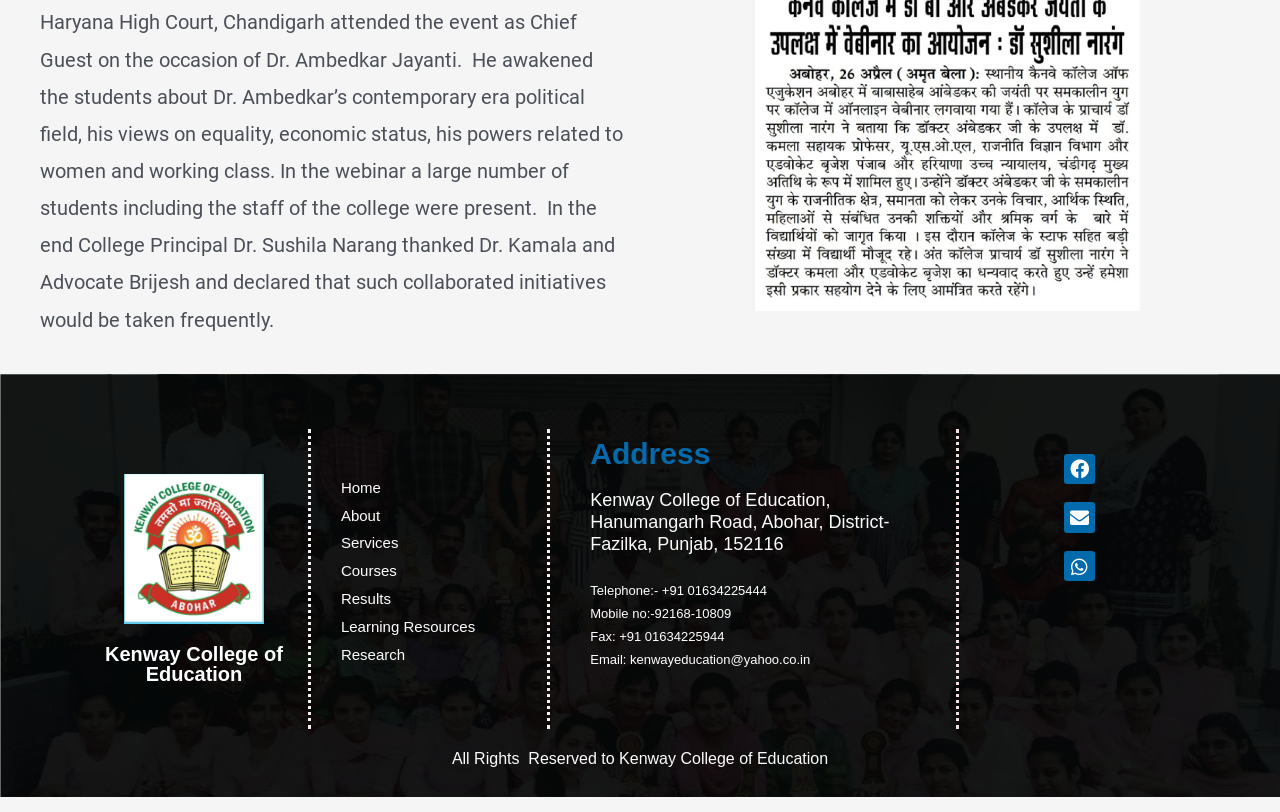Show the bounding box coordinates for the HTML element as described: "About".

[0.266, 0.618, 0.428, 0.652]